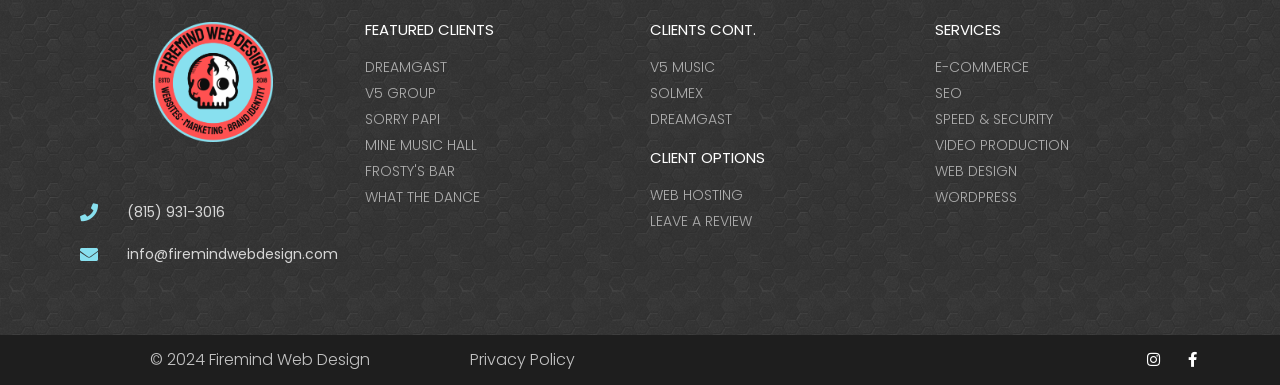Please determine the bounding box coordinates of the clickable area required to carry out the following instruction: "Check the privacy policy". The coordinates must be four float numbers between 0 and 1, represented as [left, top, right, bottom].

[0.367, 0.903, 0.449, 0.963]